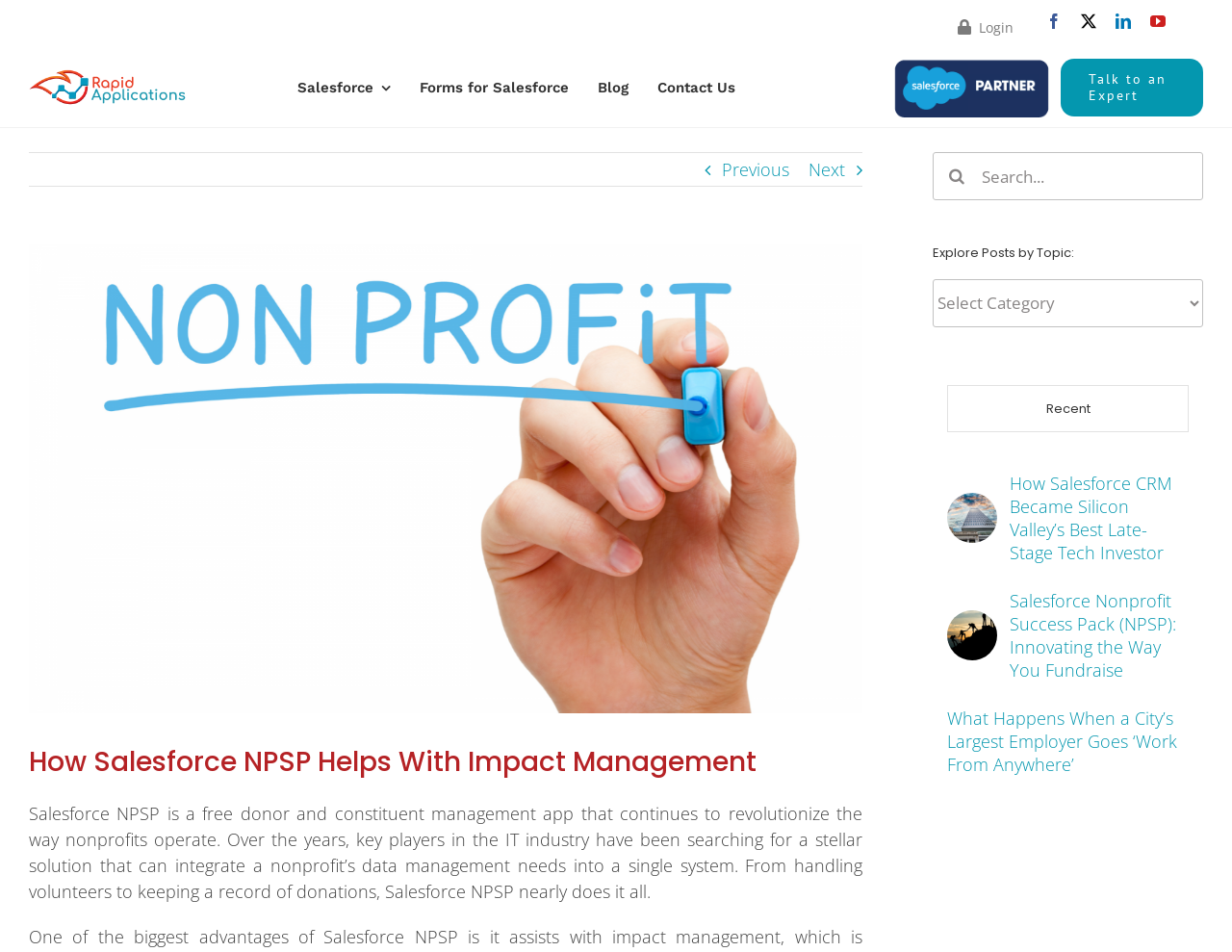Please find the bounding box for the following UI element description. Provide the coordinates in (top-left x, top-left y, bottom-right x, bottom-right y) format, with values between 0 and 1: aria-label="Search" value=""

[0.757, 0.16, 0.796, 0.21]